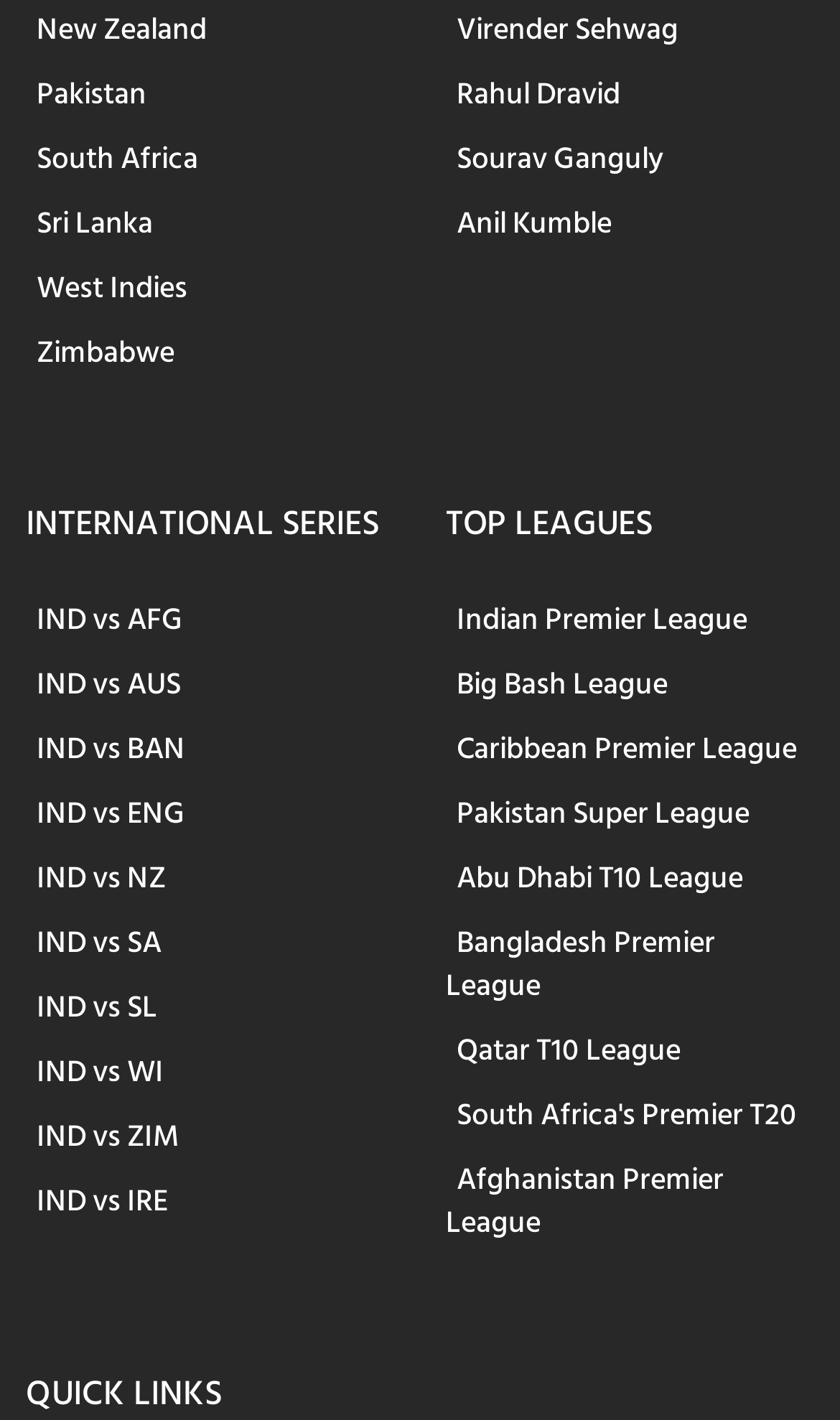Please locate the bounding box coordinates of the element that needs to be clicked to achieve the following instruction: "View IND vs AFG series". The coordinates should be four float numbers between 0 and 1, i.e., [left, top, right, bottom].

[0.031, 0.412, 0.231, 0.462]